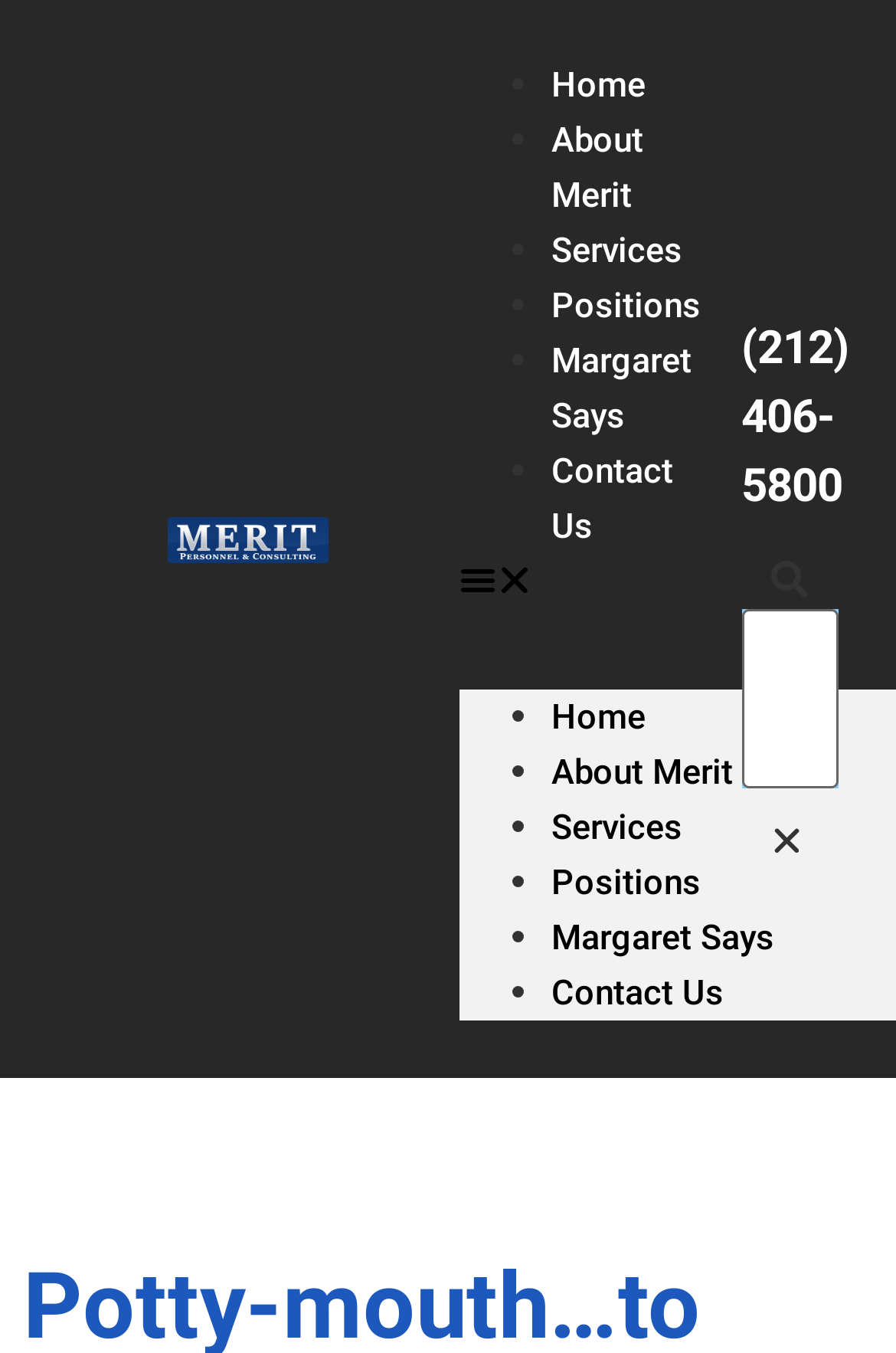What is the main heading of this webpage? Please extract and provide it.

Potty-mouth…to swear or not to swear